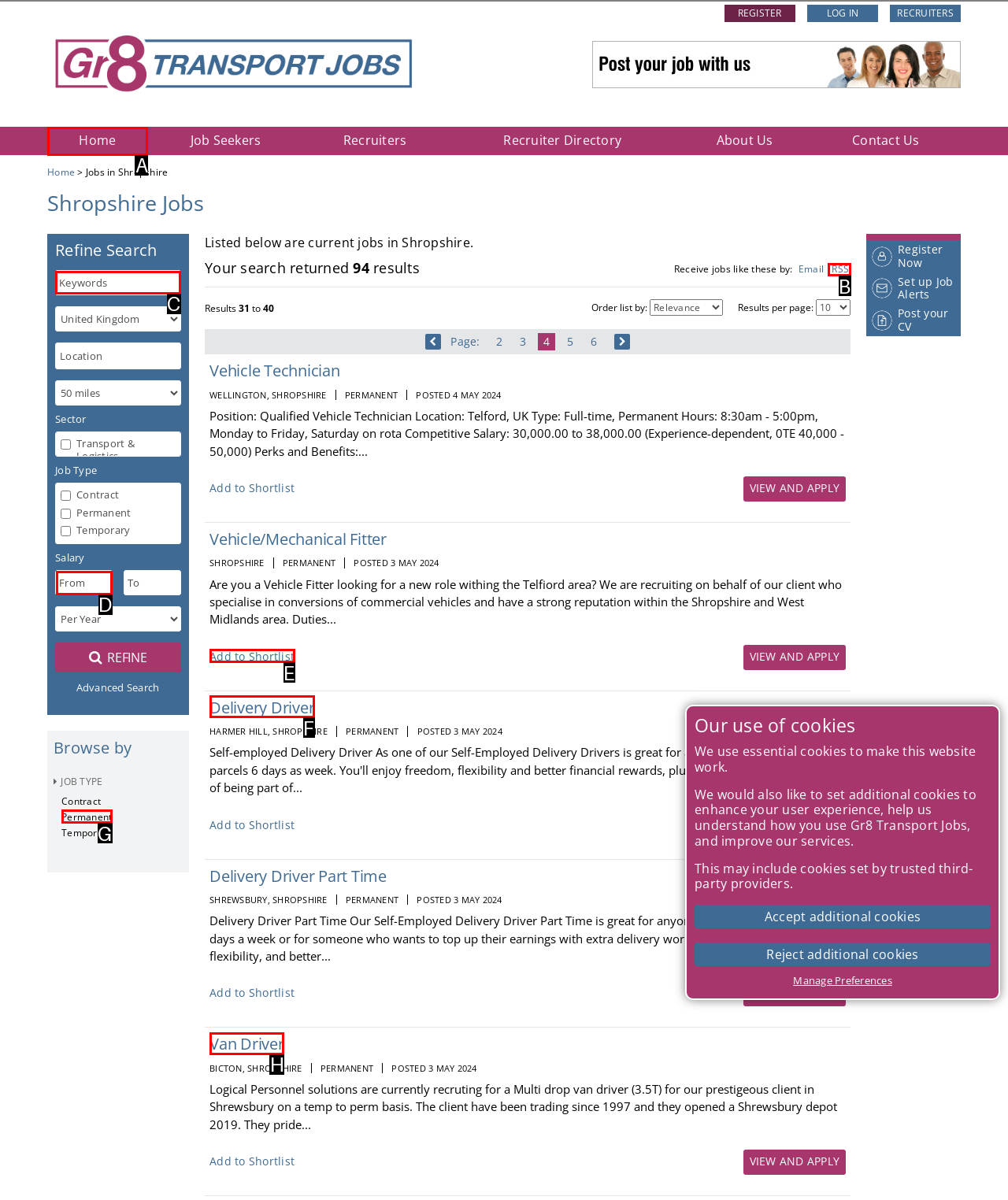Determine which HTML element to click to execute the following task: Search for jobs Answer with the letter of the selected option.

C